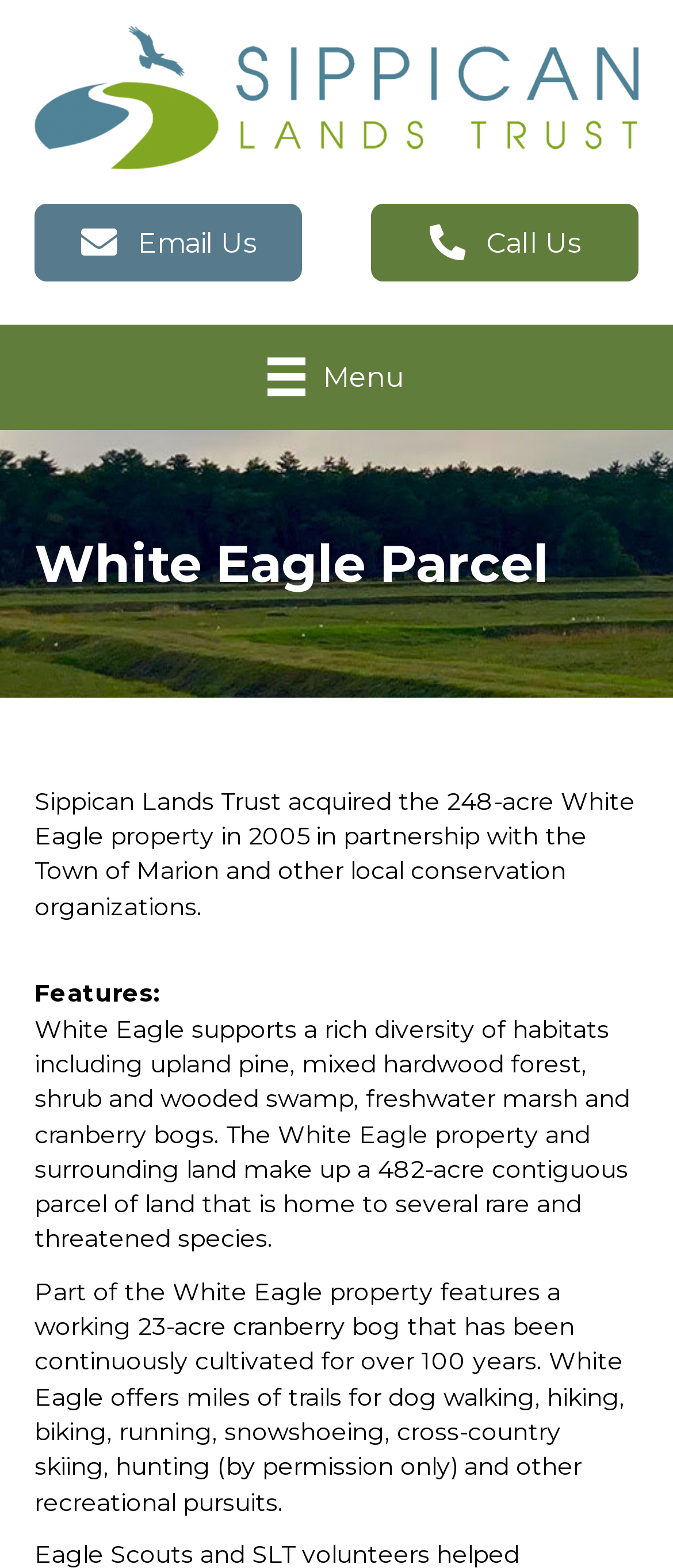Respond to the question below with a single word or phrase:
How many acres of cranberry bog are on the property?

23-acre